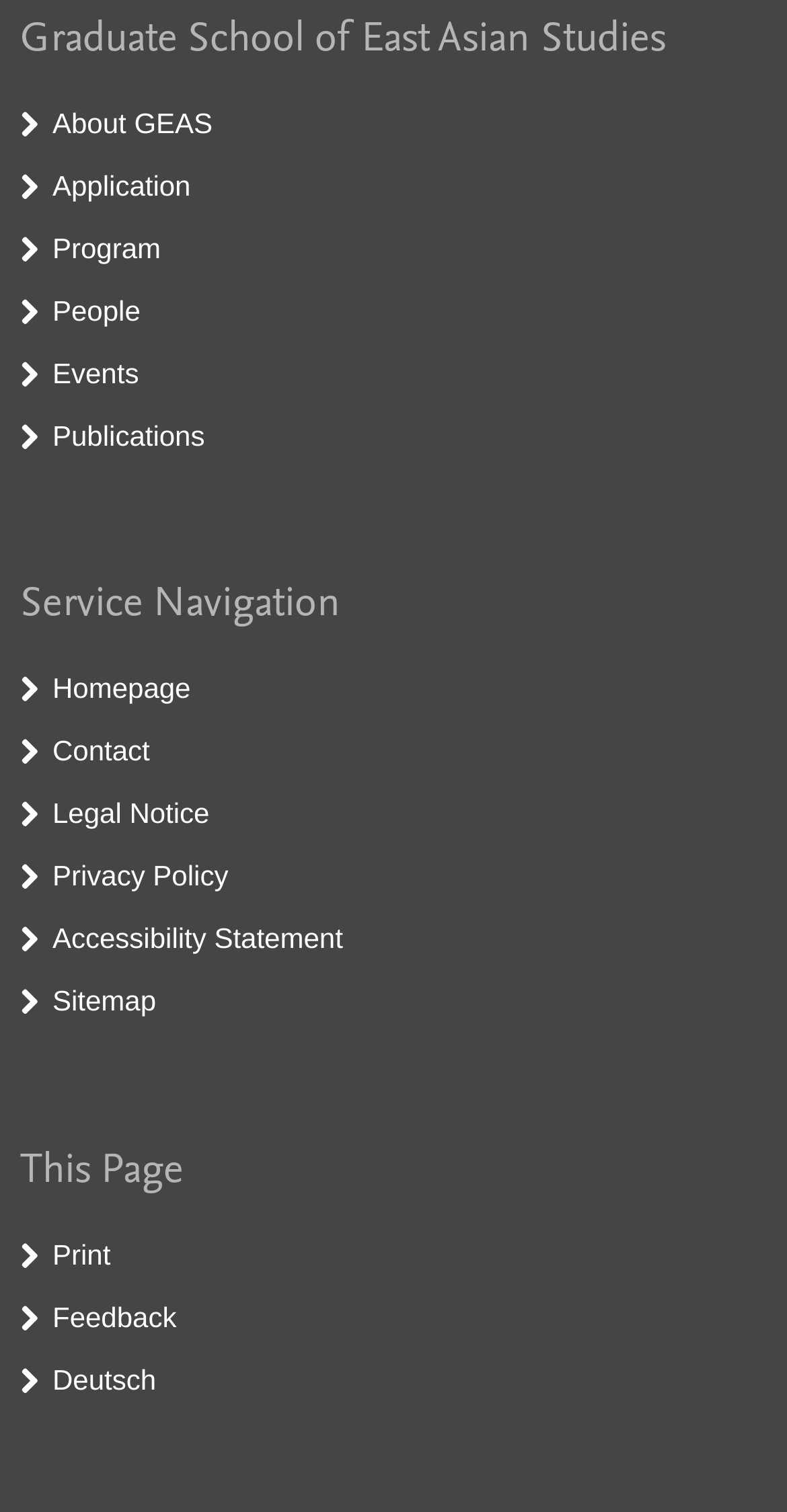Determine the bounding box coordinates for the clickable element required to fulfill the instruction: "Click on the HOME link". Provide the coordinates as four float numbers between 0 and 1, i.e., [left, top, right, bottom].

None